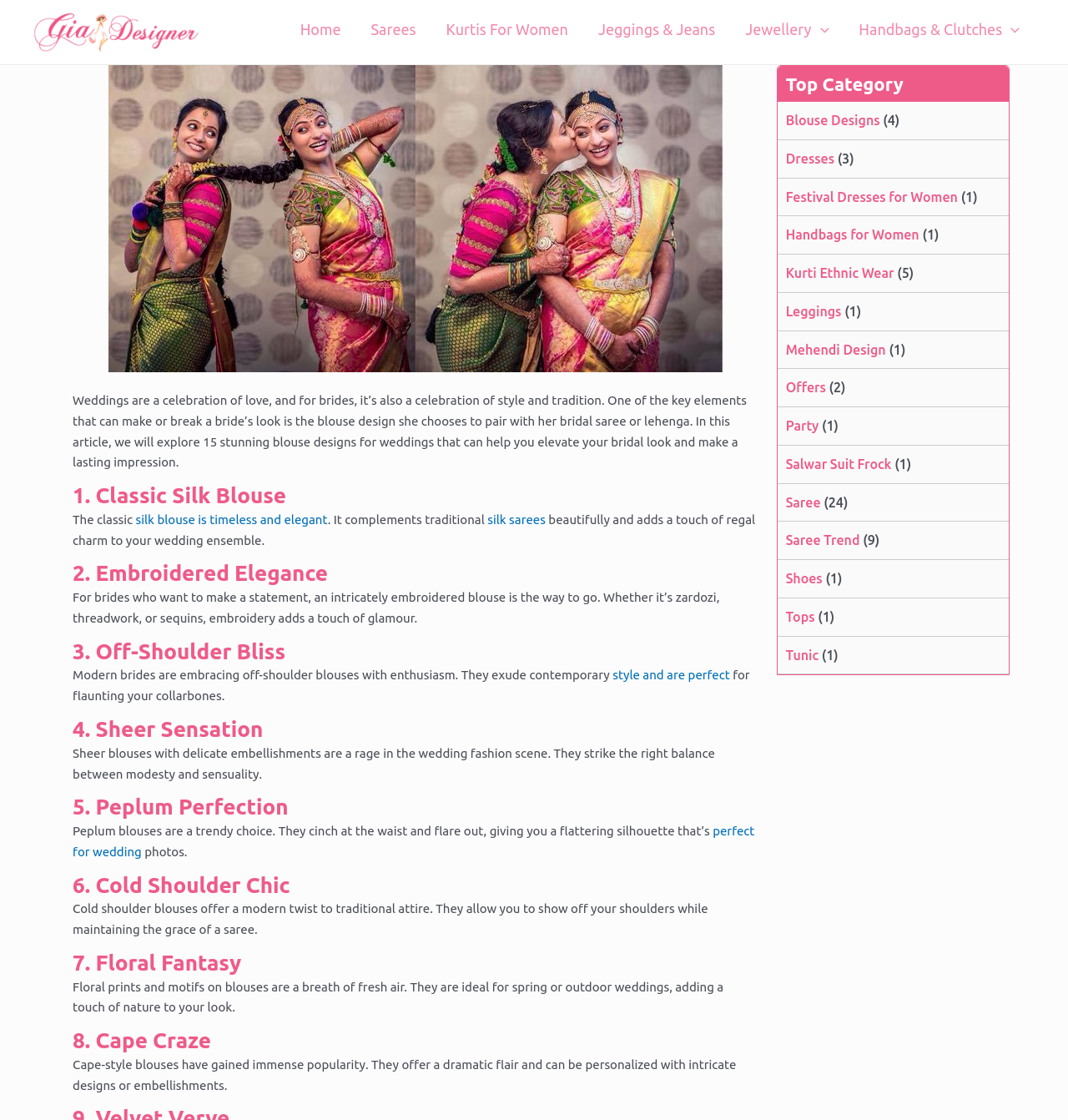Provide the bounding box for the UI element matching this description: "style and are perfect".

[0.574, 0.596, 0.683, 0.609]